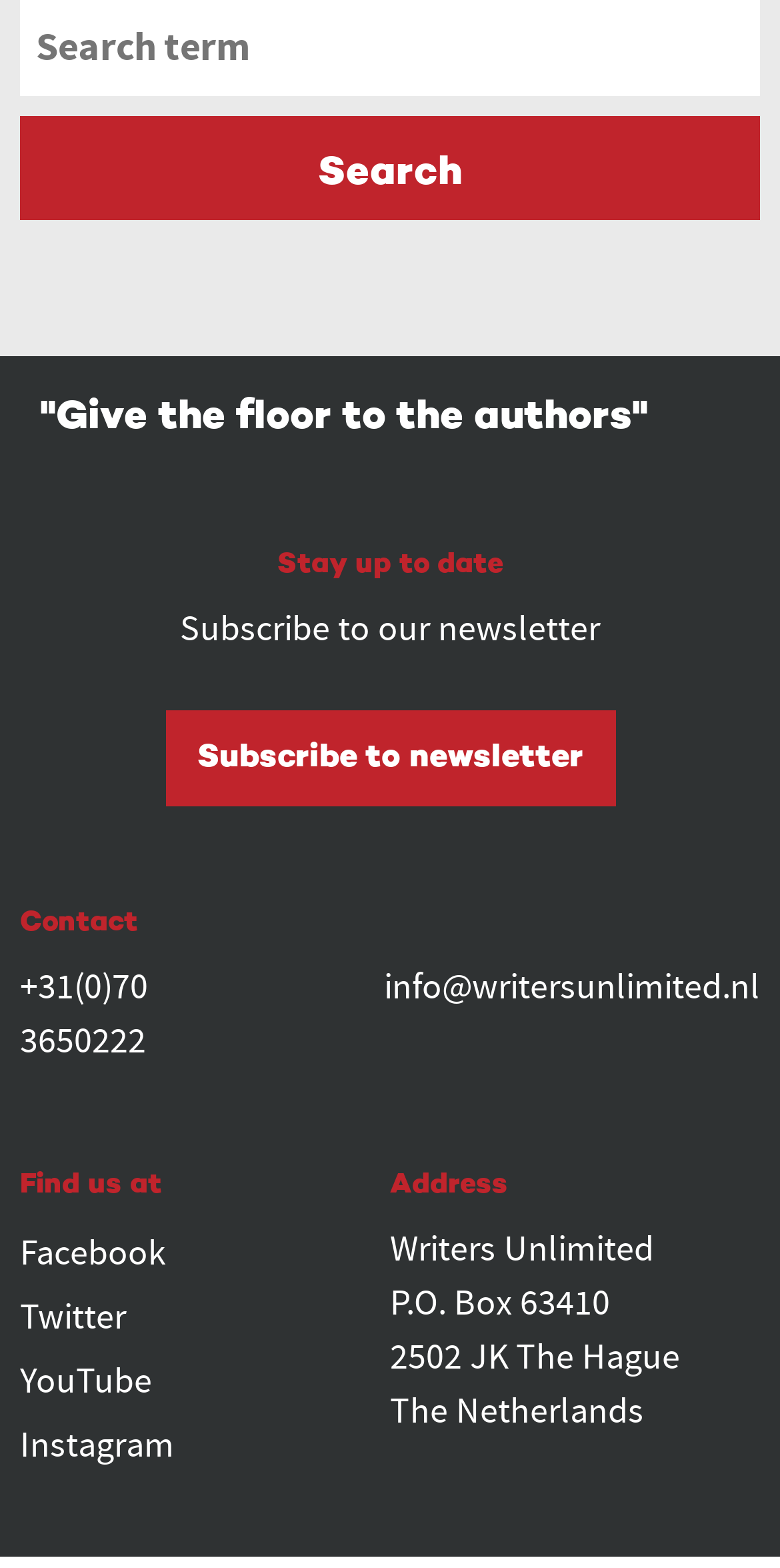Pinpoint the bounding box coordinates of the clickable element needed to complete the instruction: "Check the post details". The coordinates should be provided as four float numbers between 0 and 1: [left, top, right, bottom].

None